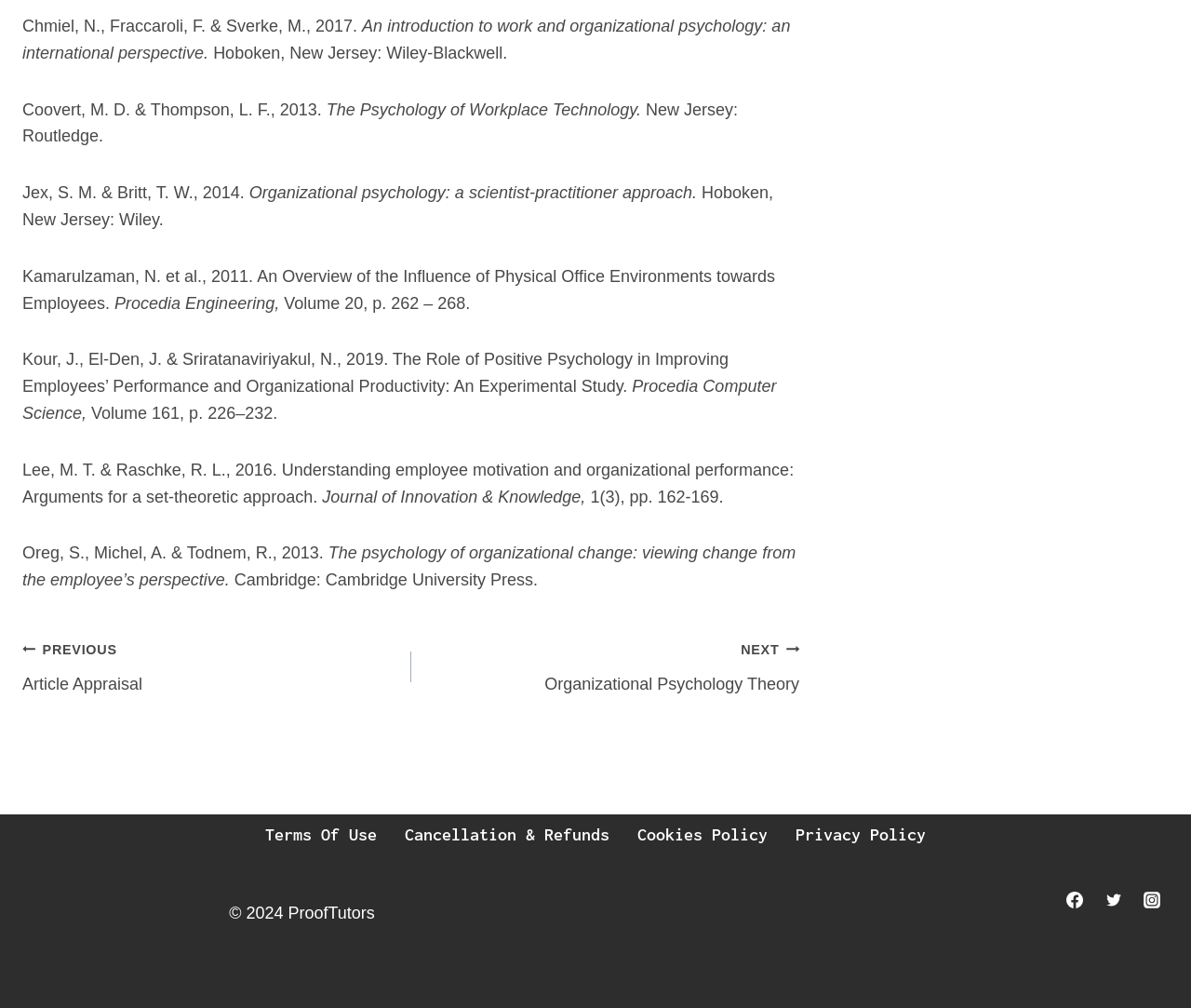Using the provided description: "Privacy Policy", find the bounding box coordinates of the corresponding UI element. The output should be four float numbers between 0 and 1, in the format [left, top, right, bottom].

[0.656, 0.808, 0.789, 0.848]